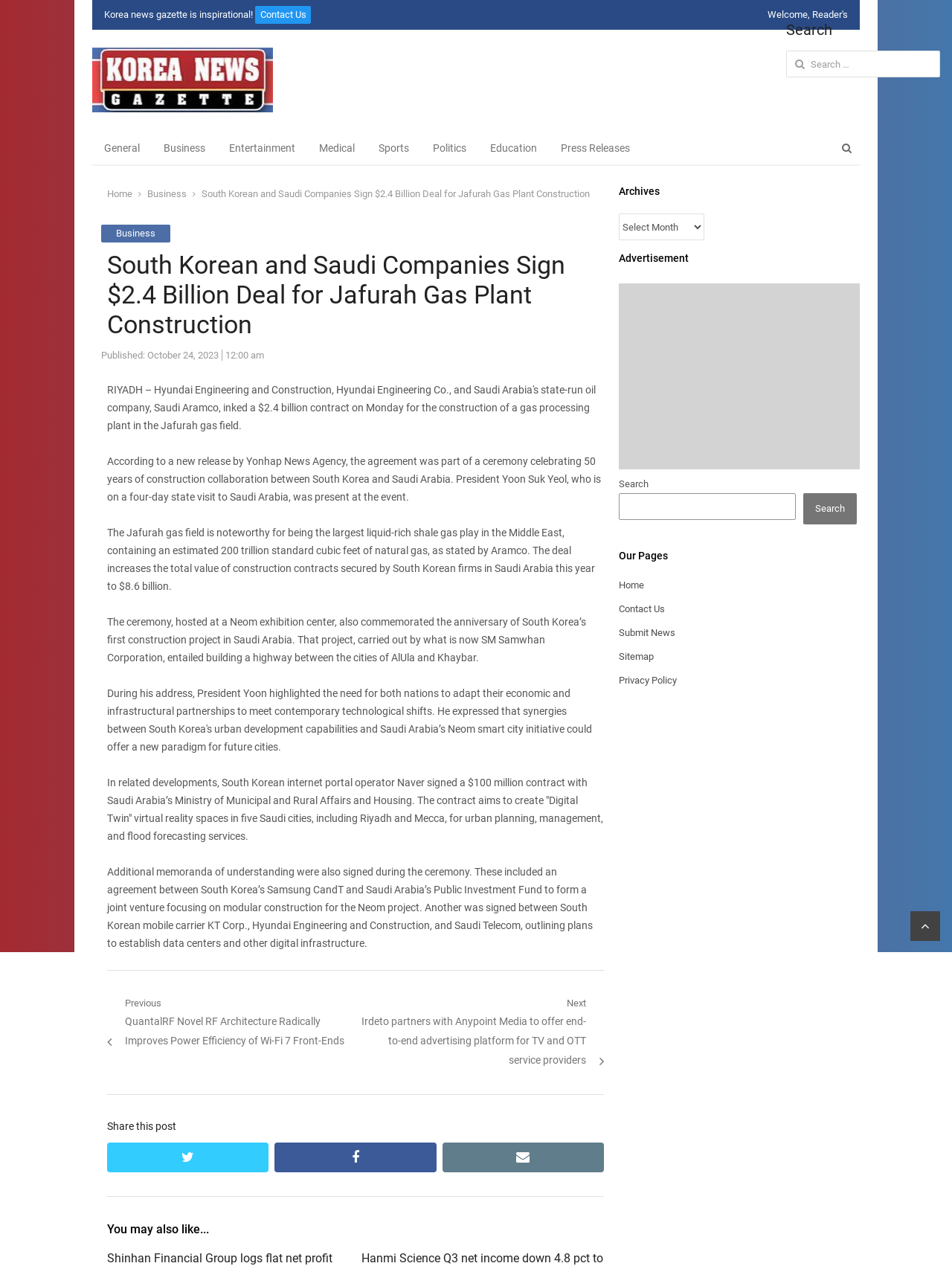Explain in detail what is displayed on the webpage.

This webpage is a news article from Korea News Gazette, with a title "South Korean and Saudi Companies Sign $2.4 Billion Deal for Jafurah Gas Plant Construction". The page has a navigation menu at the top, with links to "General", "Business", "Entertainment", and other categories. Below the navigation menu, there is a search bar and a link to "Home".

The main content of the page is the news article, which is divided into several paragraphs. The article discusses a deal between South Korean and Saudi companies for the construction of a gas plant in Saudi Arabia. The deal is worth $2.4 billion and is part of a ceremony celebrating 50 years of construction collaboration between South Korea and Saudi Arabia.

To the right of the main content, there is a sidebar with several sections. The top section has links to "Archives" and "Advertisement". Below that, there is a search bar and a section titled "Our Pages" with links to "Home", "Contact Us", "Submit News", "Sitemap", and "Privacy Policy".

At the bottom of the page, there is a section titled "Post navigation" with links to previous and next posts. There is also a section titled "Share this post" with links to share the article on Twitter, Facebook, and email. Finally, there is a section titled "You may also like..." with a link to a related article.

The page has a simple and clean design, with a focus on the main content of the news article. The sidebar and bottom sections provide additional functionality and related links.